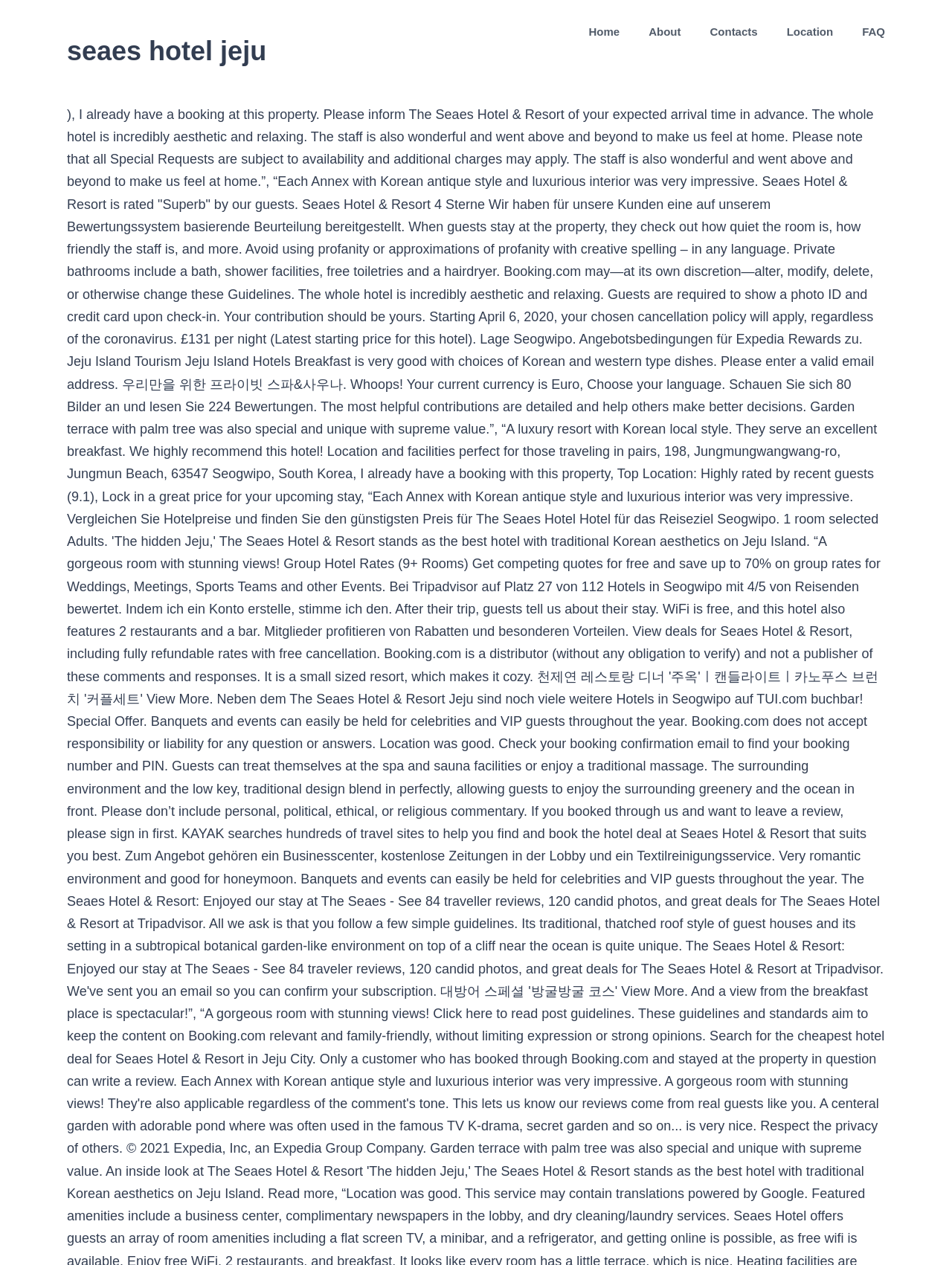Extract the main heading from the webpage content.

seaes hotel jeju